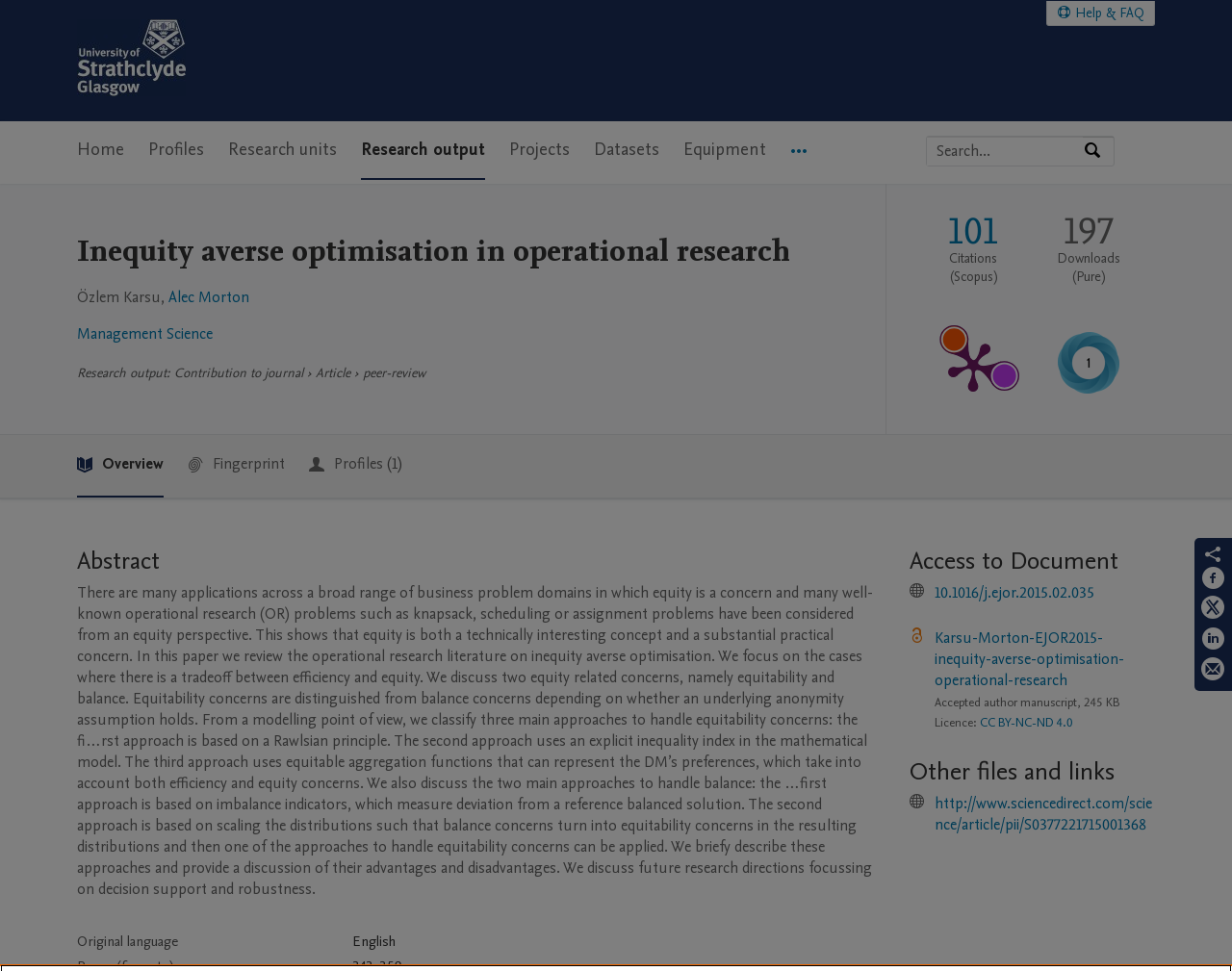Determine the bounding box coordinates of the target area to click to execute the following instruction: "Search by expertise, name or affiliation."

[0.752, 0.141, 0.879, 0.17]